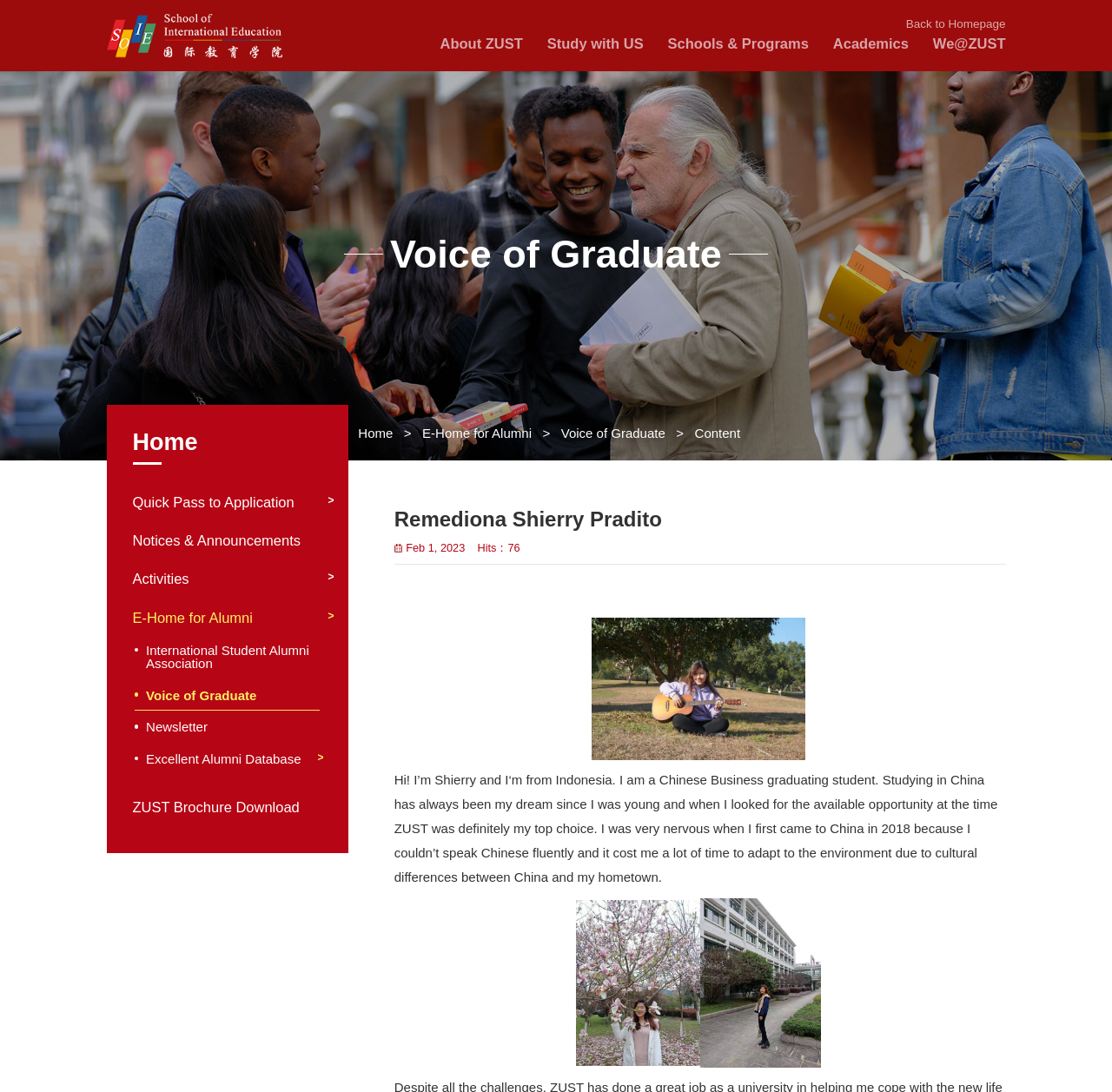Identify the bounding box coordinates of the region that needs to be clicked to carry out this instruction: "Click the 'Quick Pass to Application' link". Provide these coordinates as four float numbers ranging from 0 to 1, i.e., [left, top, right, bottom].

[0.145, 0.605, 0.383, 0.632]